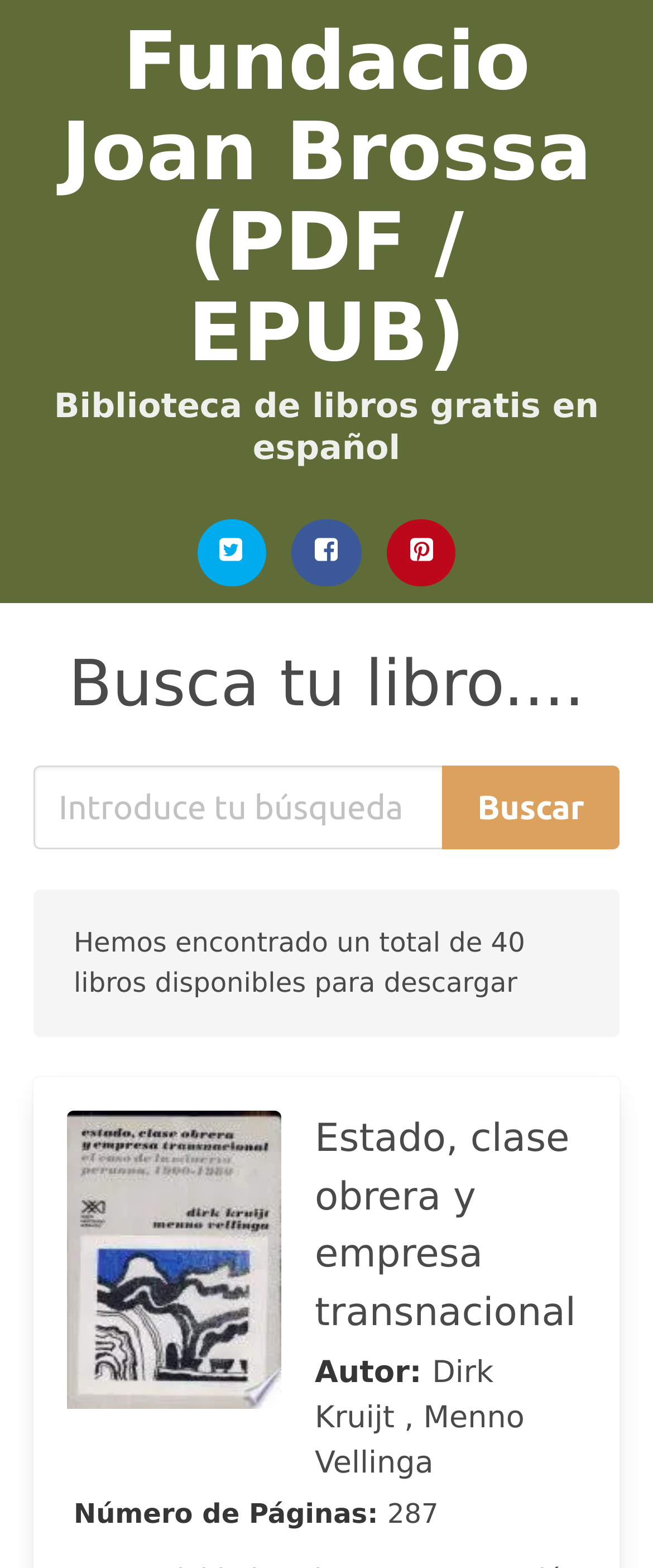Could you identify the text that serves as the heading for this webpage?

Fundacio Joan Brossa (PDF / EPUB)